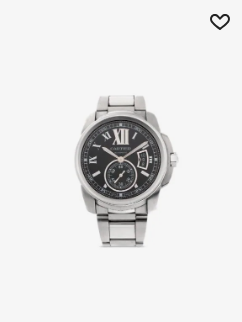Analyze the image and provide a detailed caption.

The image showcases a sophisticated Cartier pre-owned Calibre de Cartier 42mm watch. This timepiece features a striking black dial adorned with Roman numerals, complemented by a sleek stainless steel case and bracelet. A small sub-dial adds a functional detail to its elegant design, while the date window enhances its usability. Positioned at the top right corner is an icon indicating the option to add this watch to a wishlist, emphasizing its desirability for collectors and enthusiasts alike. The watch is presented in a minimalistic style against a white background, highlighting its luxurious features and craftsmanship. The price for this exquisite watch is listed at $13,340.